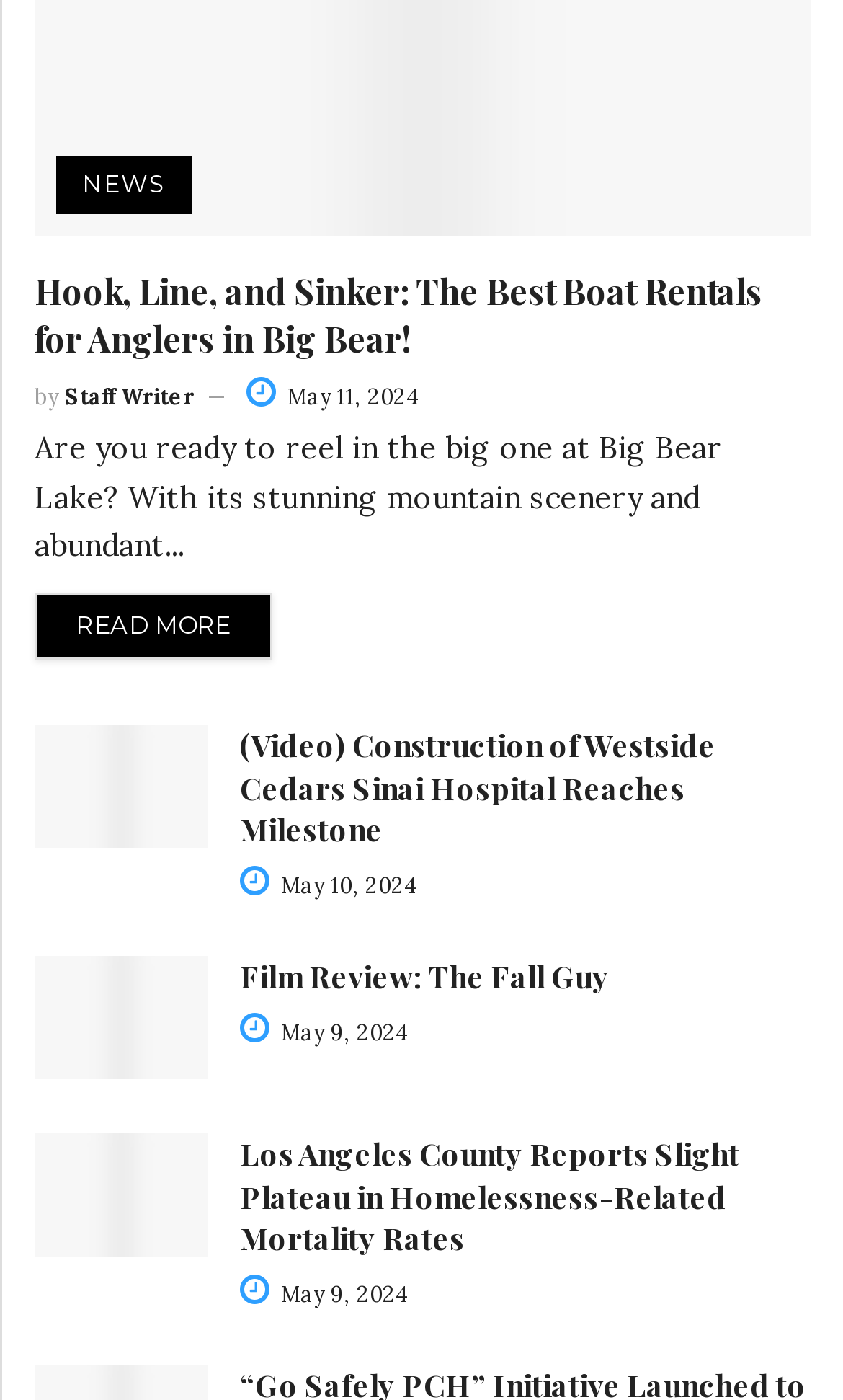Identify the bounding box of the UI component described as: "News".

[0.067, 0.111, 0.228, 0.152]